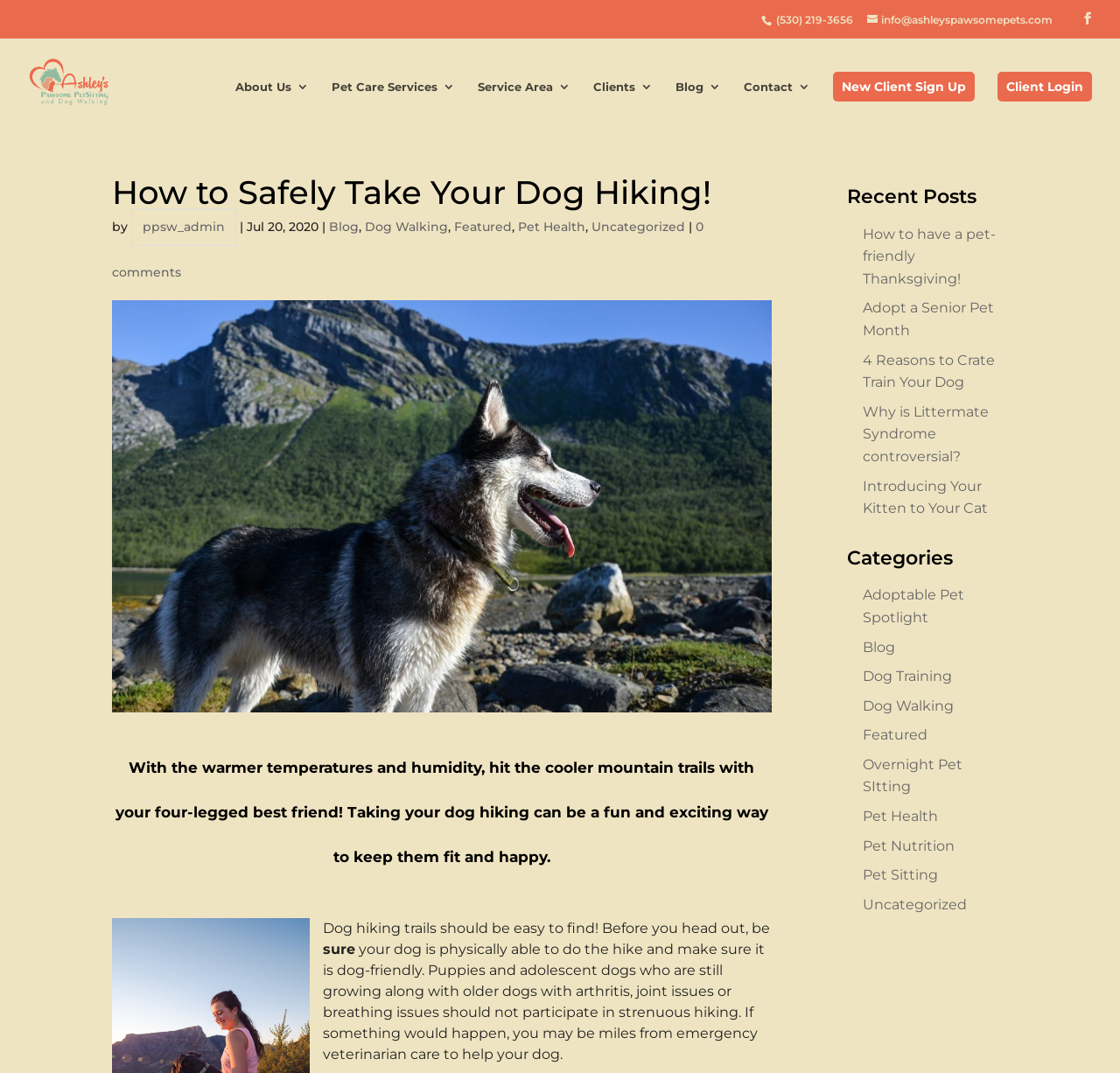Locate the bounding box of the UI element based on this description: "alt="Ashley's Pawsome Pet Sitting"". Provide four float numbers between 0 and 1 as [left, top, right, bottom].

[0.027, 0.067, 0.131, 0.083]